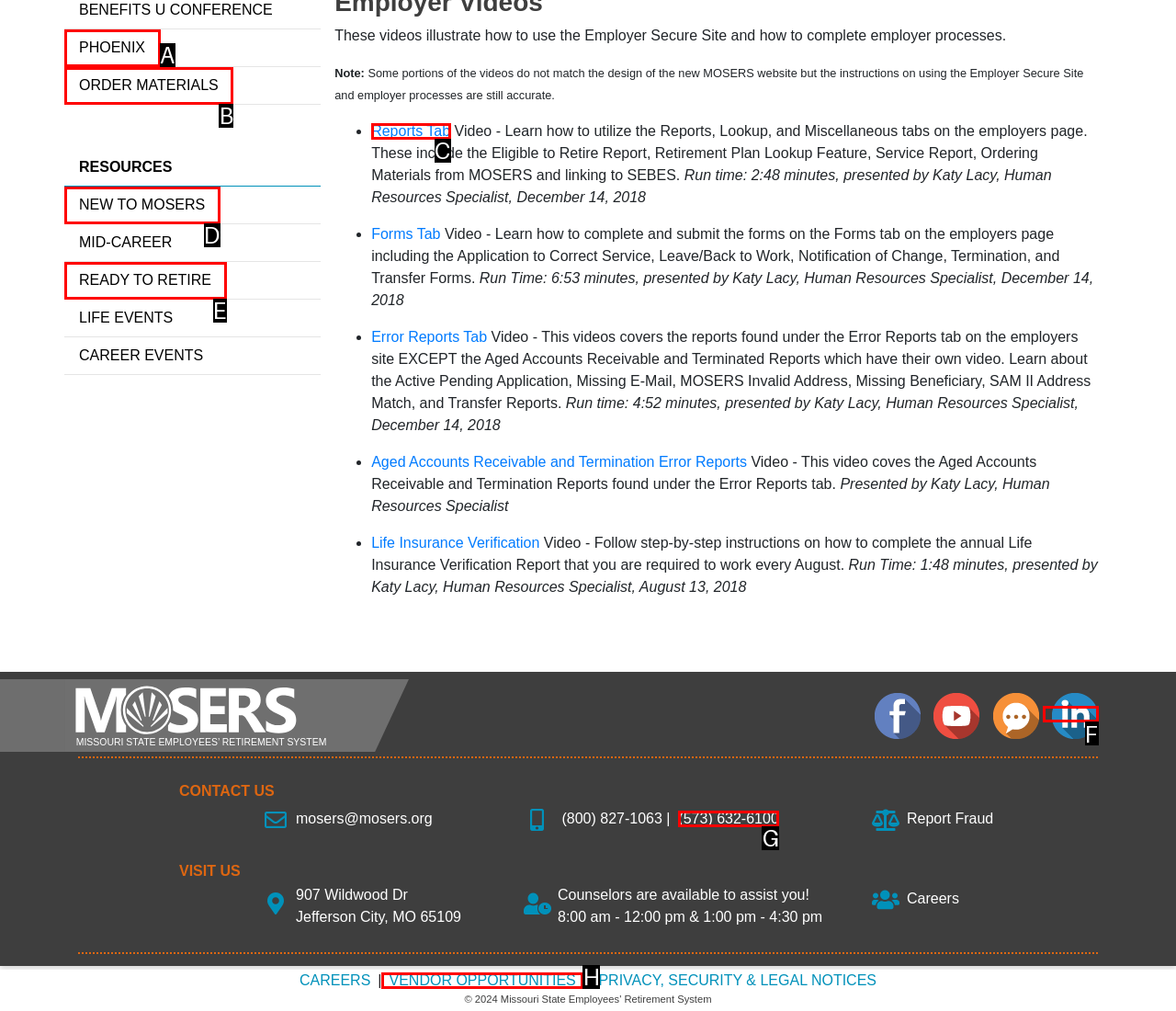Which HTML element matches the description: Dashboard the best? Answer directly with the letter of the chosen option.

None